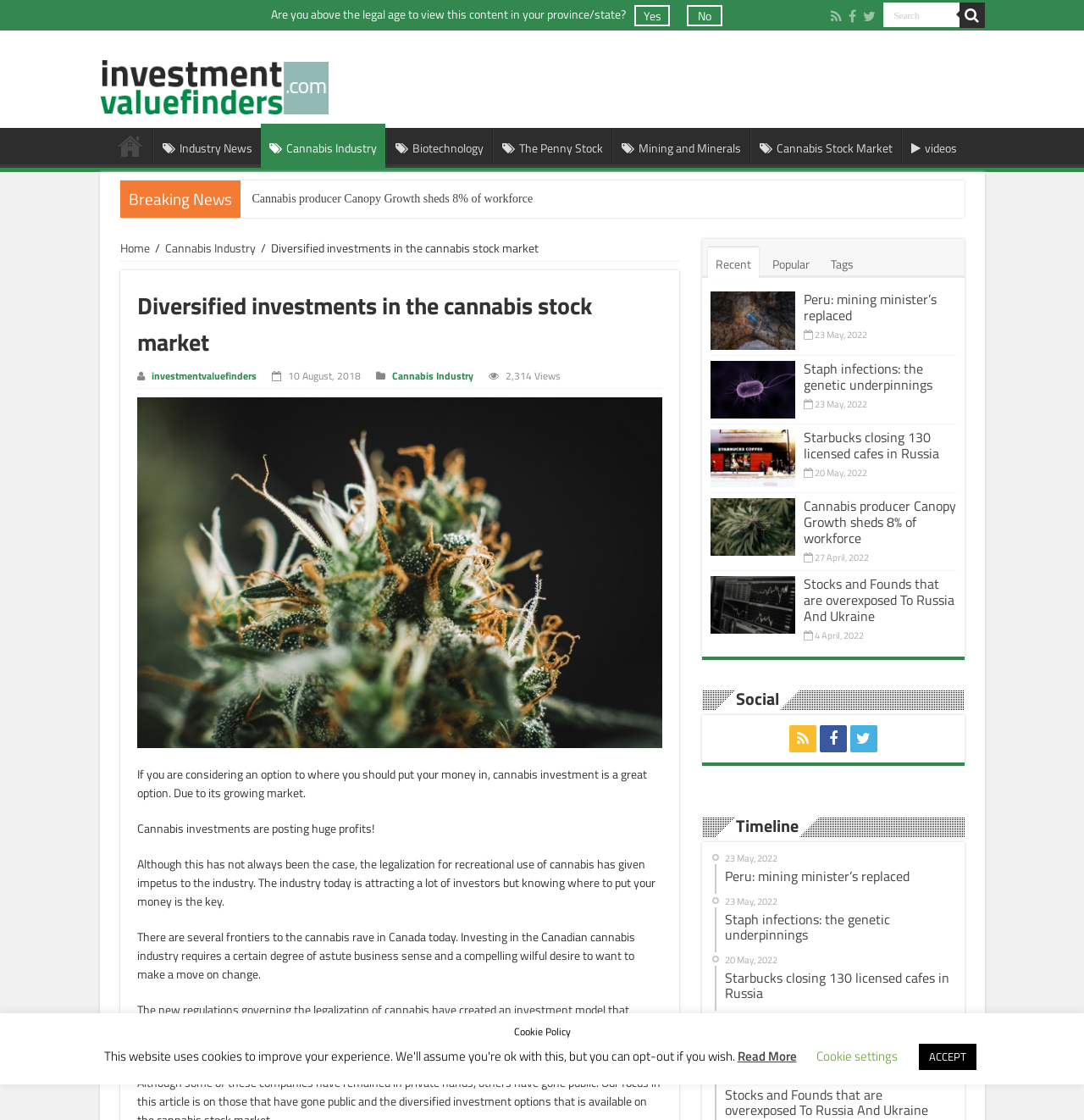What is the category of the news article 'Peru: mining minister’s replaced'?
Using the visual information, reply with a single word or short phrase.

Mining and Minerals